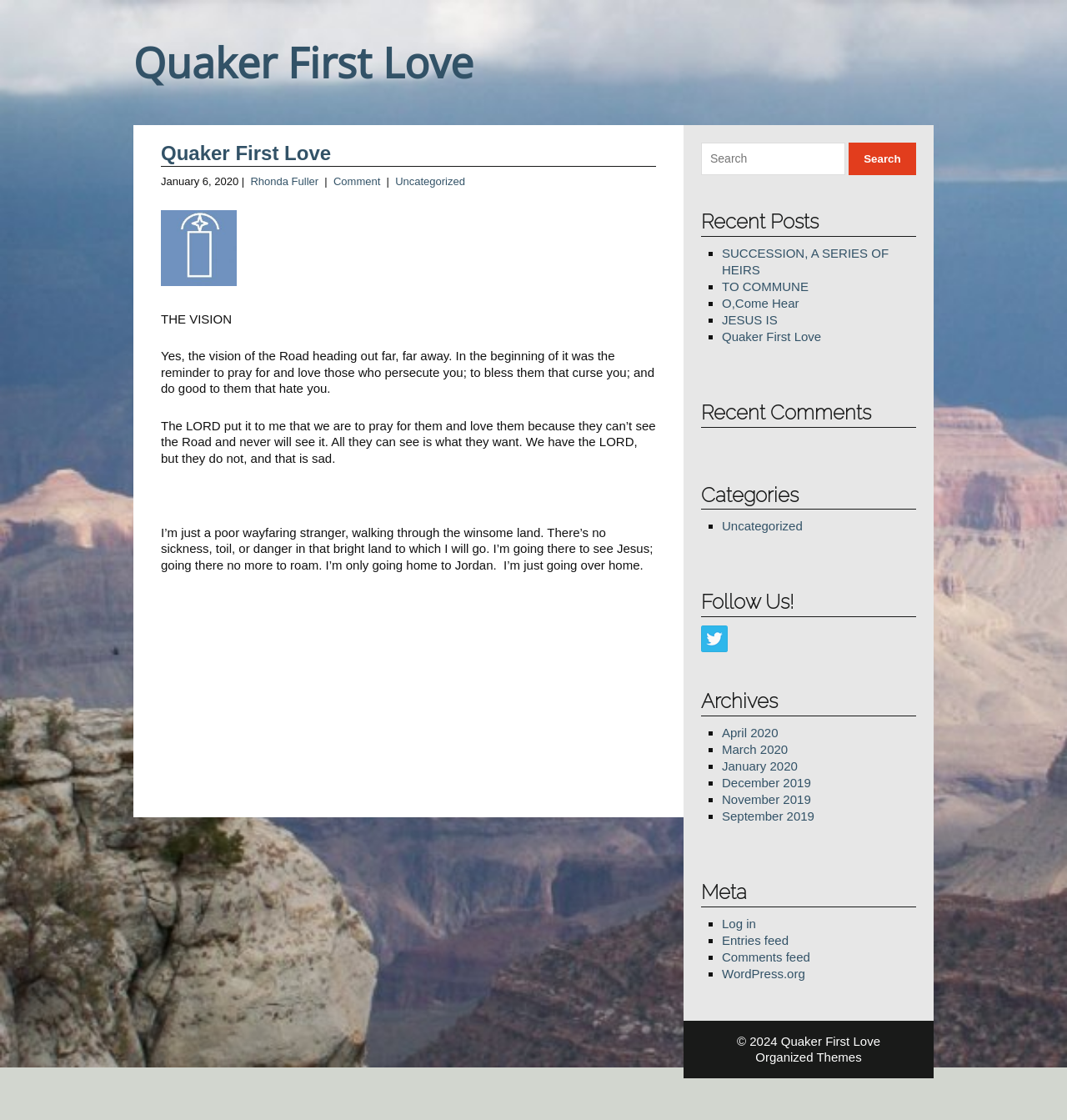Who is the author of the article?
Provide a comprehensive and detailed answer to the question.

The author of the article can be found in the link element with the text 'Rhonda Fuller' which is located below the title of the article.